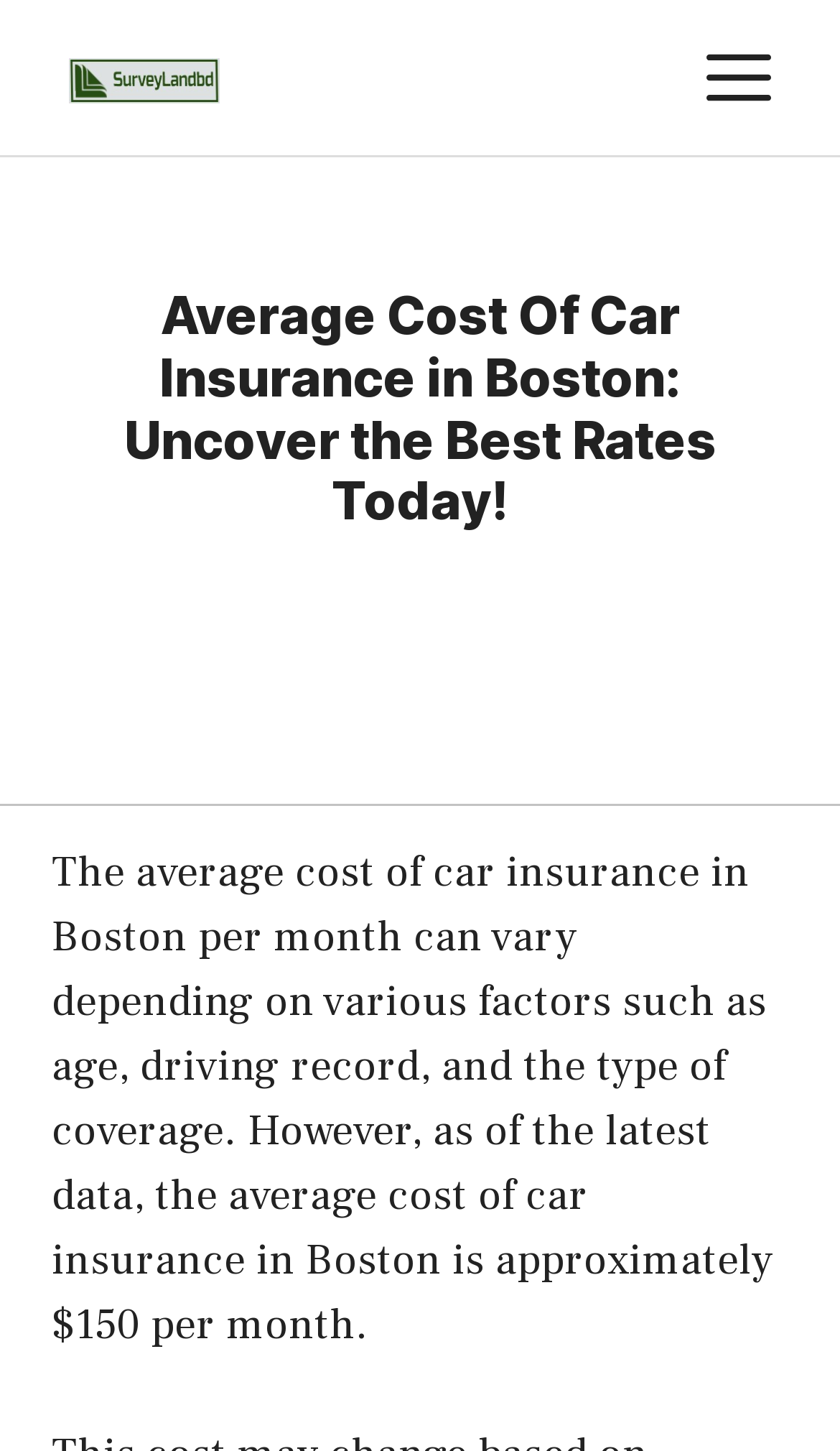Refer to the image and provide an in-depth answer to the question:
What is the name of the website?

The name of the website can be found in the top-left corner of the webpage, where the logo and website name 'Surveylandbd' are displayed.